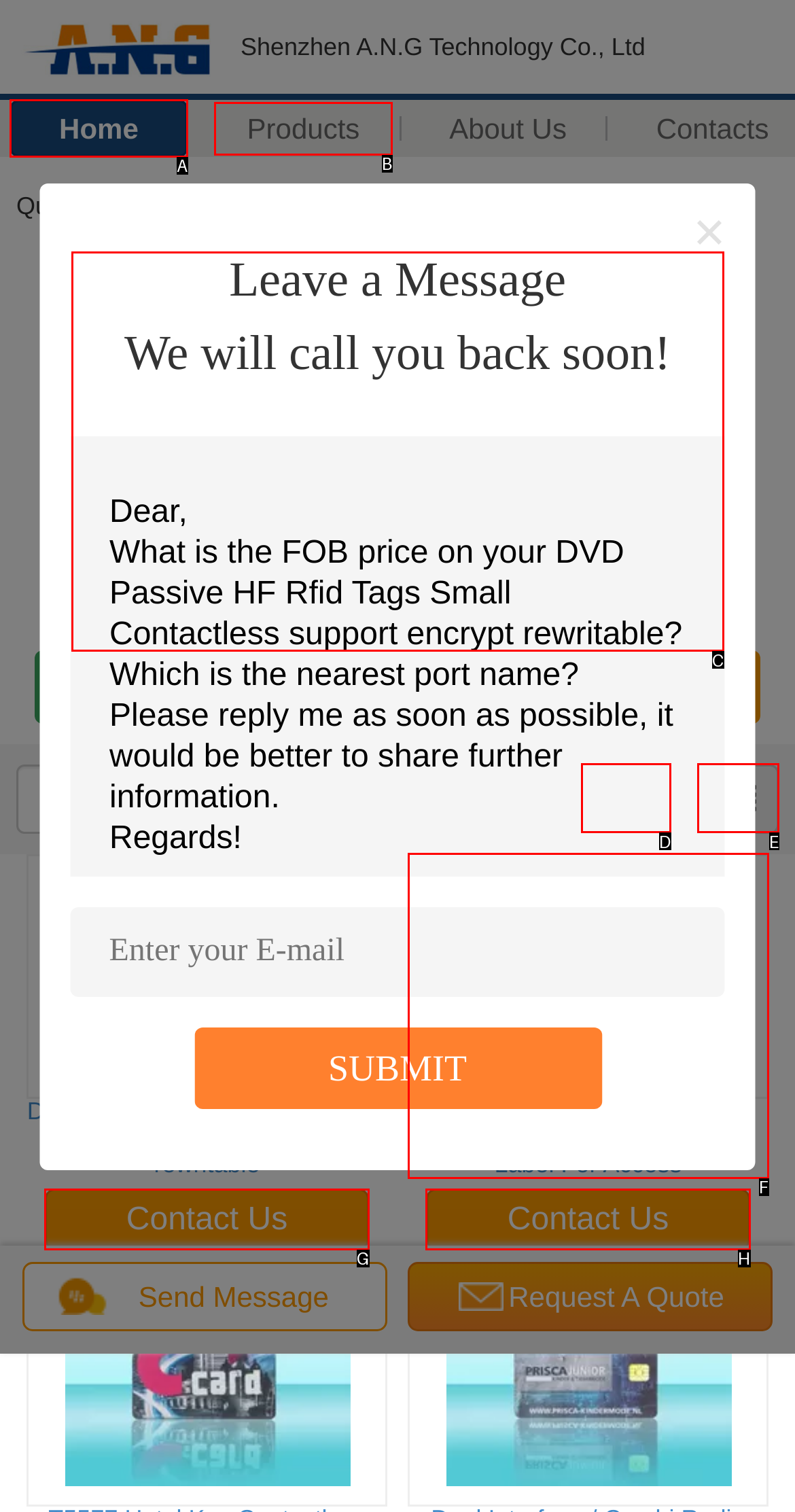Select the correct HTML element to complete the following task: Click the 'Home' link
Provide the letter of the choice directly from the given options.

A